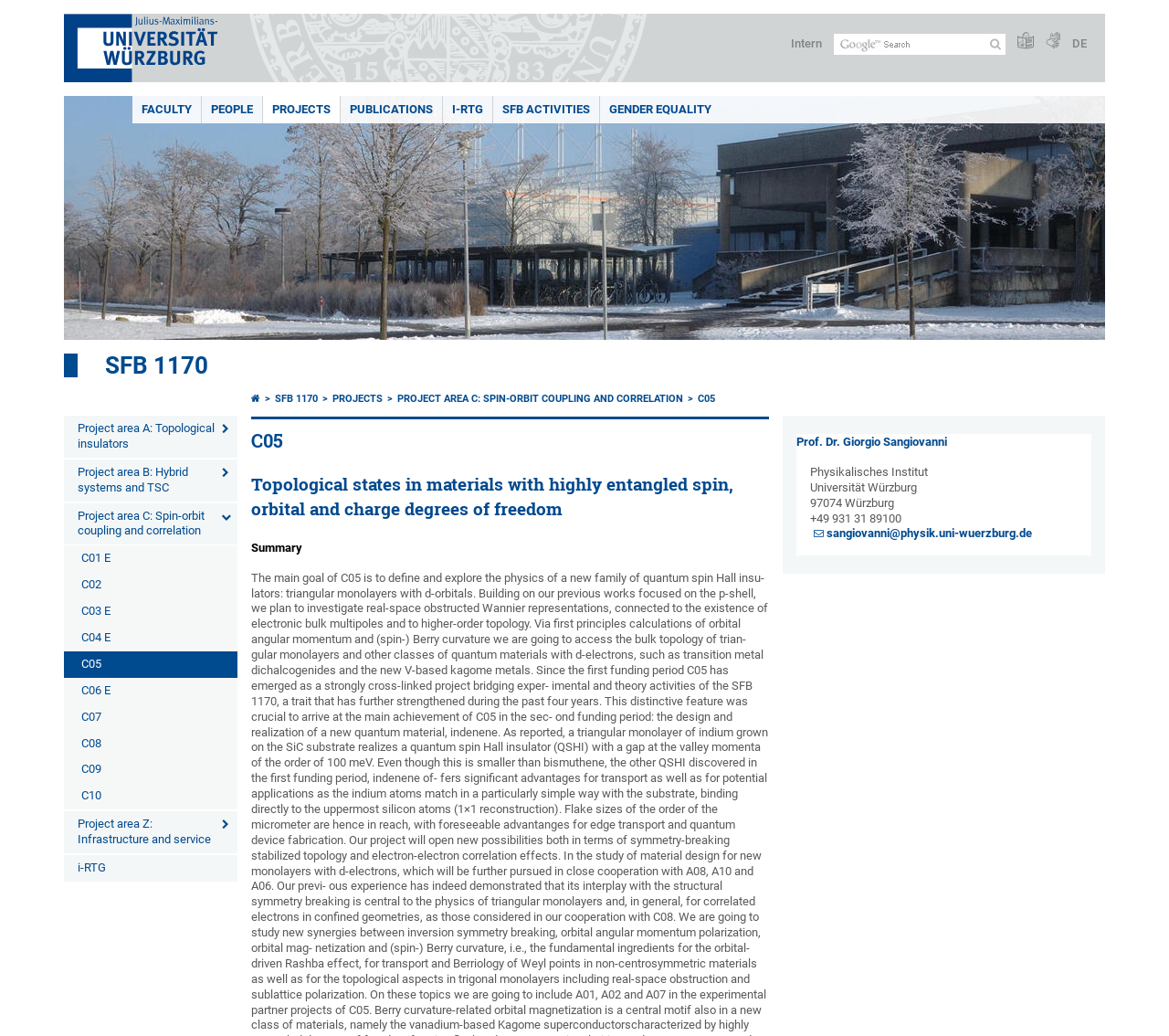Deliver a detailed narrative of the webpage's visual and textual elements.

The webpage is titled "C05 - SFB 1170" and appears to be a project page within a research institution's website. At the top left, there is a link to the start page, accompanied by a small image. To the right of this, there are several links to different sections of the website, including "Intern", a search bar, and links to change the language.

Below this top navigation bar, there is a horizontal menu with links to various faculty and project-related pages, including "FACULTY", "PEOPLE", "PROJECTS", and "PUBLICATIONS". 

On the left side of the page, there is a vertical menu with links to different project areas, including "Project area A: Topological insulators", "Project area B: Hybrid systems and TSC", and "Project area C: Spin-orbit coupling and correlation". Each project area has several sub-links to specific projects, such as "C01 E", "C02", and "C05".

In the main content area, there is a navigation section with links to parent pages, including "SFB 1170", "PROJECTS", and "PROJECT AREA C: SPIN-ORBIT COUPLING AND CORRELATION". Below this, there are several headings, including "C05", "Topological states in materials with highly entangled spin, orbital and charge degrees of freedom", and "Summary".

On the right side of the page, there is a complementary section with information about the project leader, Prof. Dr. Giorgio Sangiovanni, including their affiliation with the Physikalisches Institut at Universität Würzburg, and contact information.